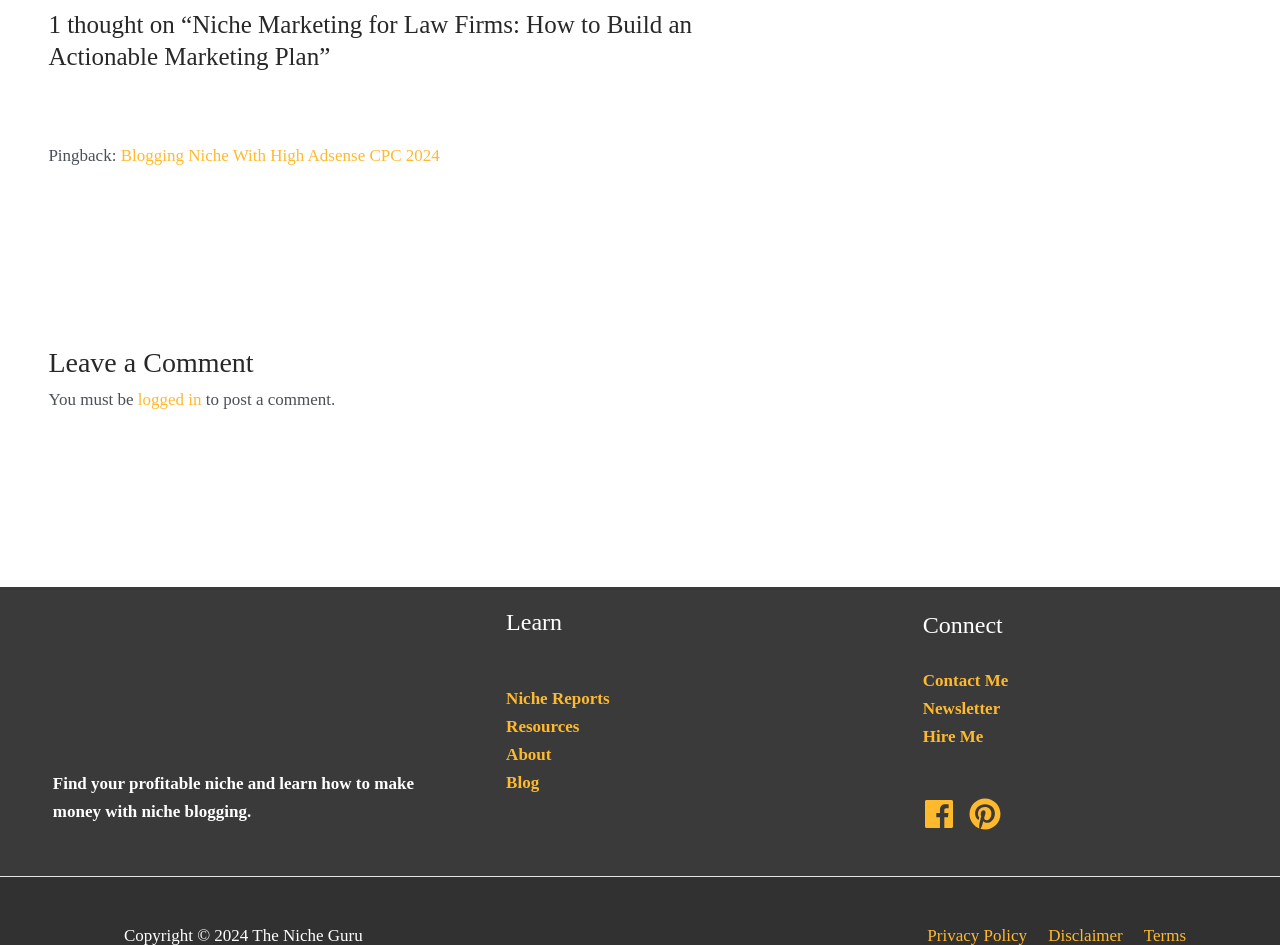Please provide a detailed answer to the question below based on the screenshot: 
What is the logo of the website?

I found the logo of the website by looking at the image element with the description 'the niche guru logo white' which is located in the footer section of the webpage.